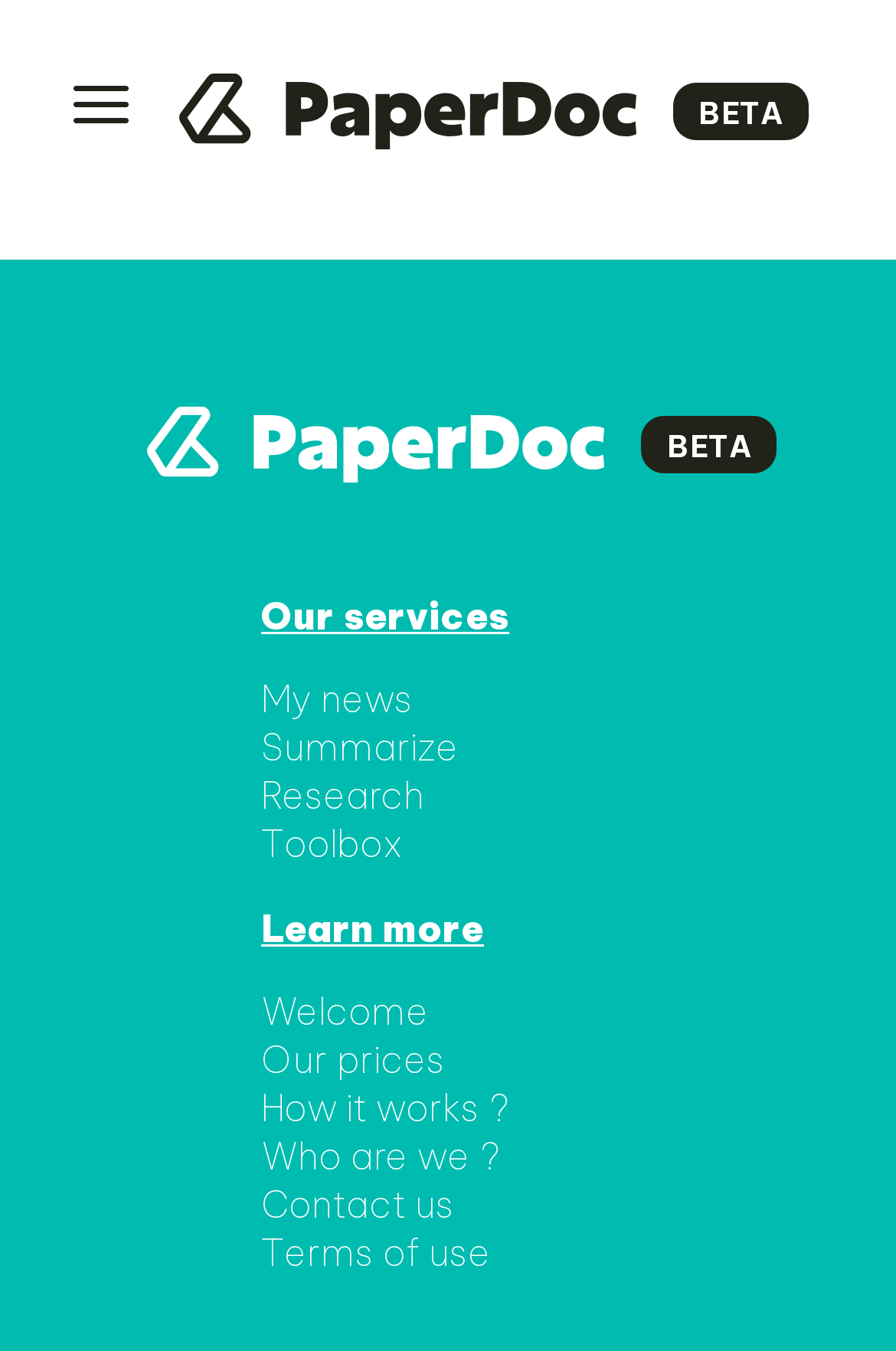What is the logo of the website?
Look at the image and answer the question with a single word or phrase.

BETA